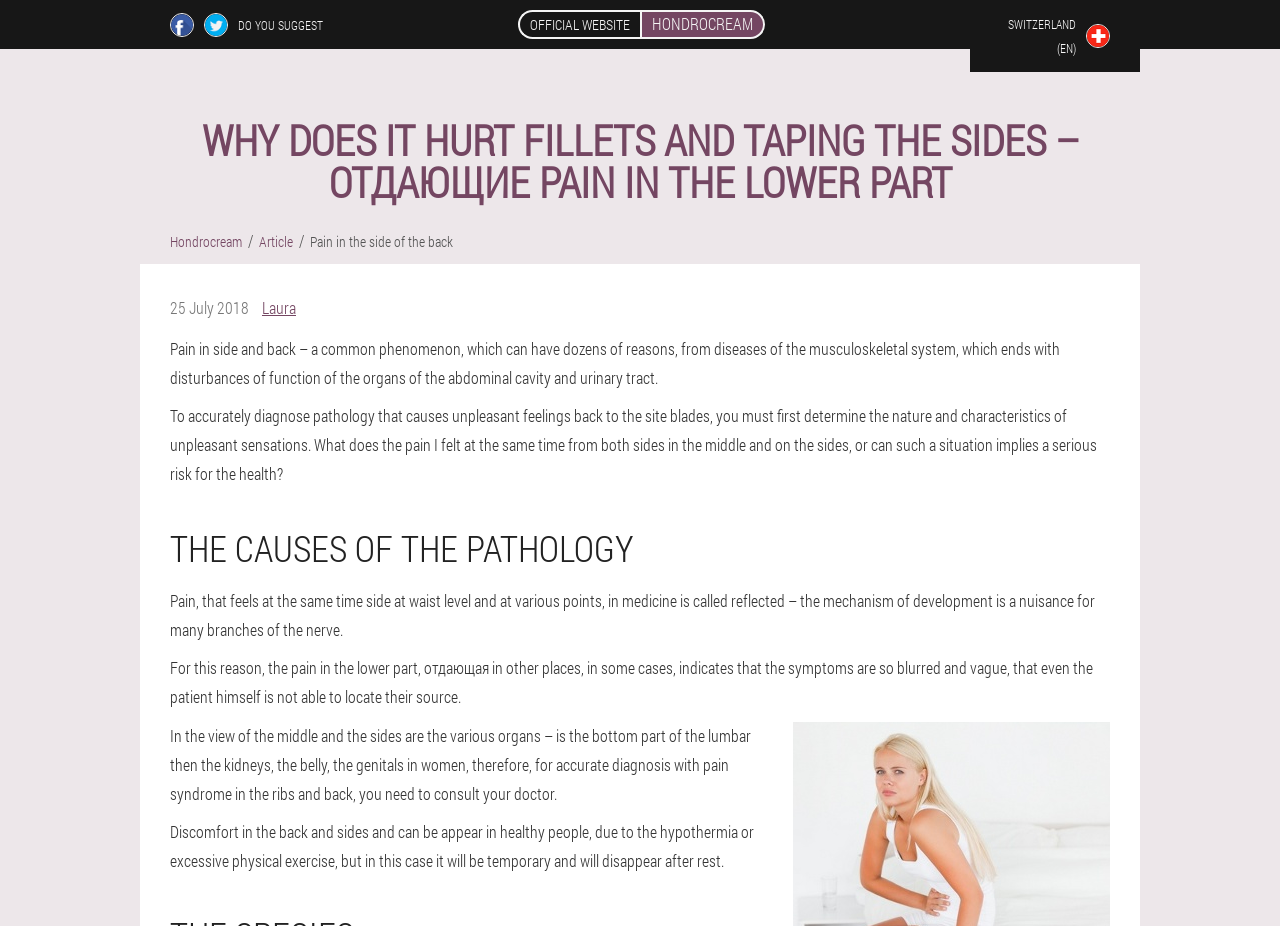Please respond to the question with a concise word or phrase:
What is the language of the website?

English